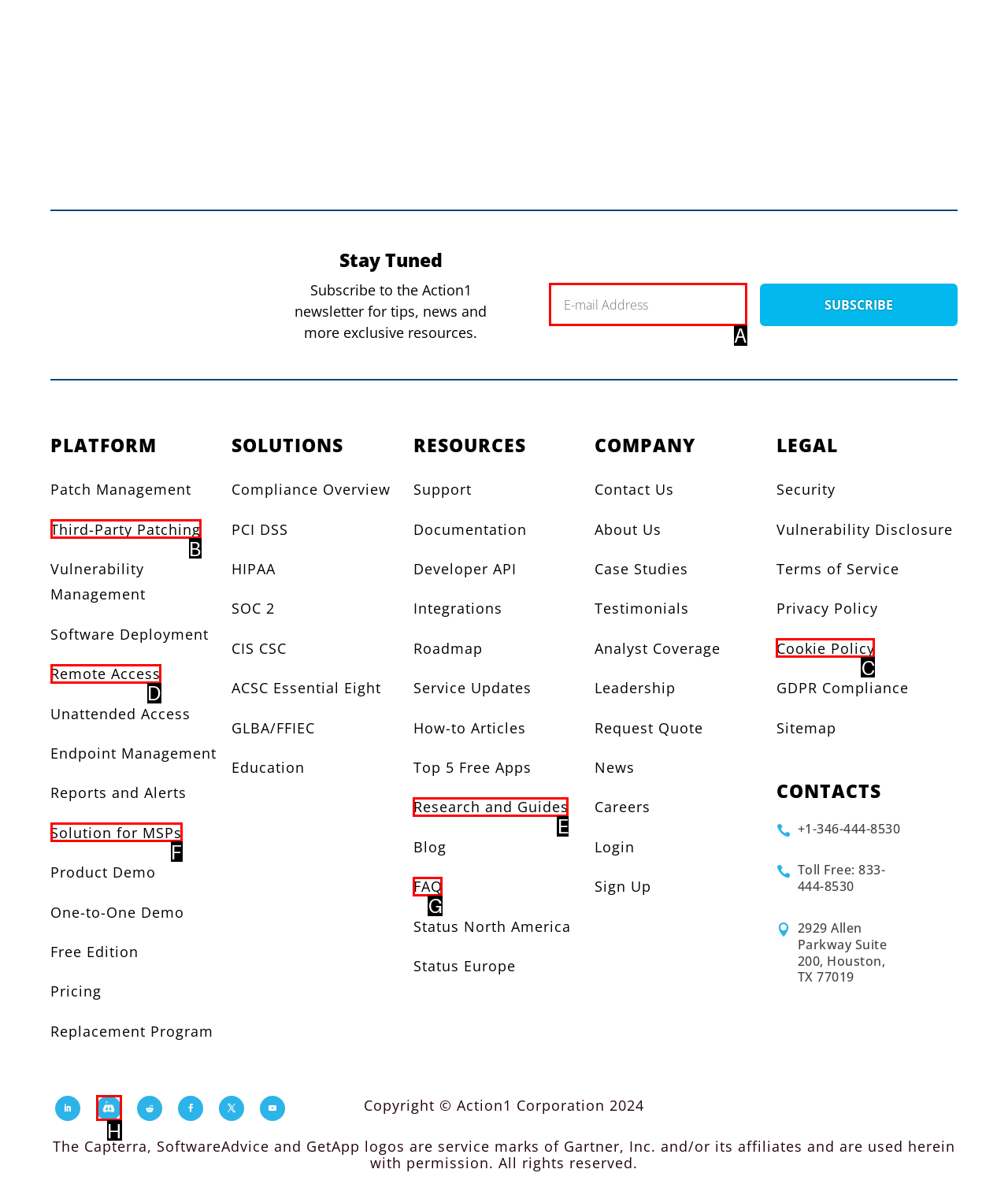Indicate which UI element needs to be clicked to fulfill the task: Subscribe to the newsletter
Answer with the letter of the chosen option from the available choices directly.

A